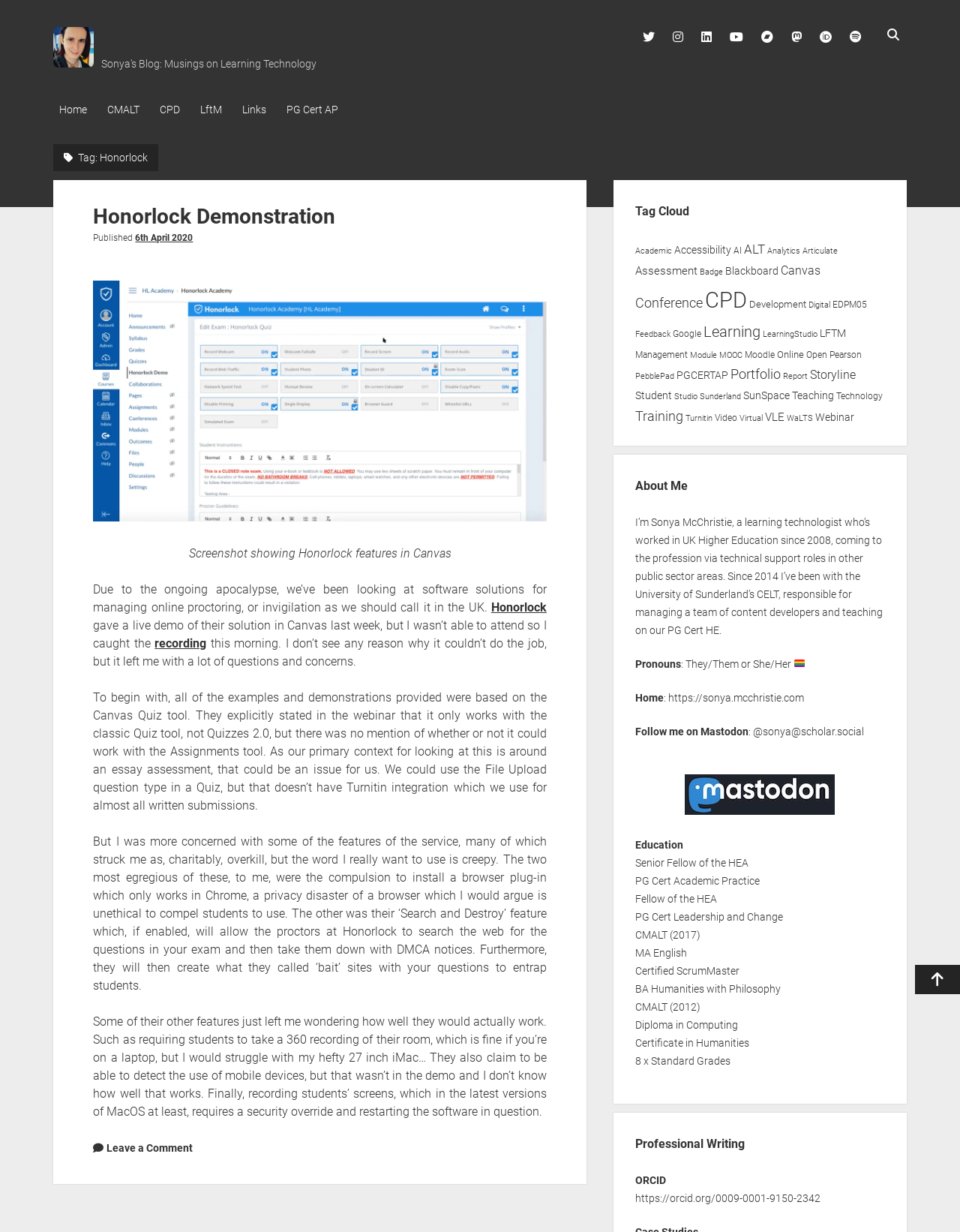Please identify the bounding box coordinates of the element that needs to be clicked to perform the following instruction: "Check the 'Tag Cloud'".

[0.662, 0.163, 0.922, 0.178]